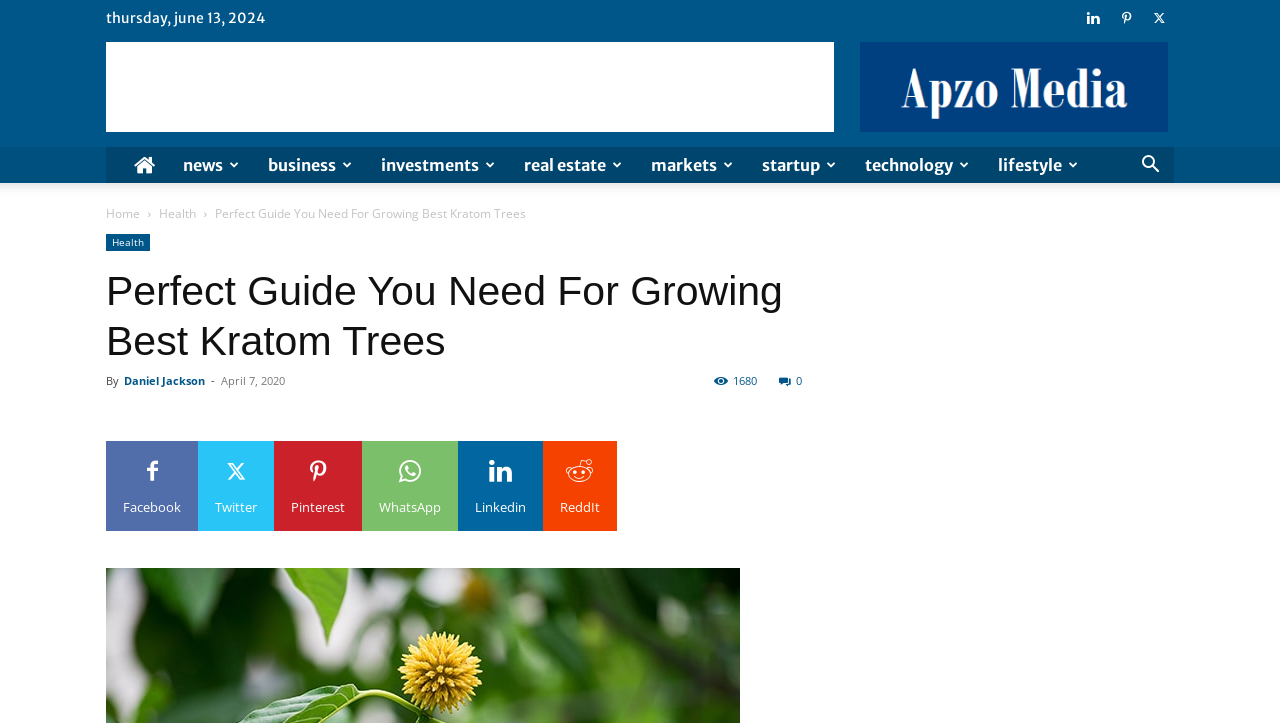What is the date of the article?
Answer the question based on the image using a single word or a brief phrase.

April 7, 2020